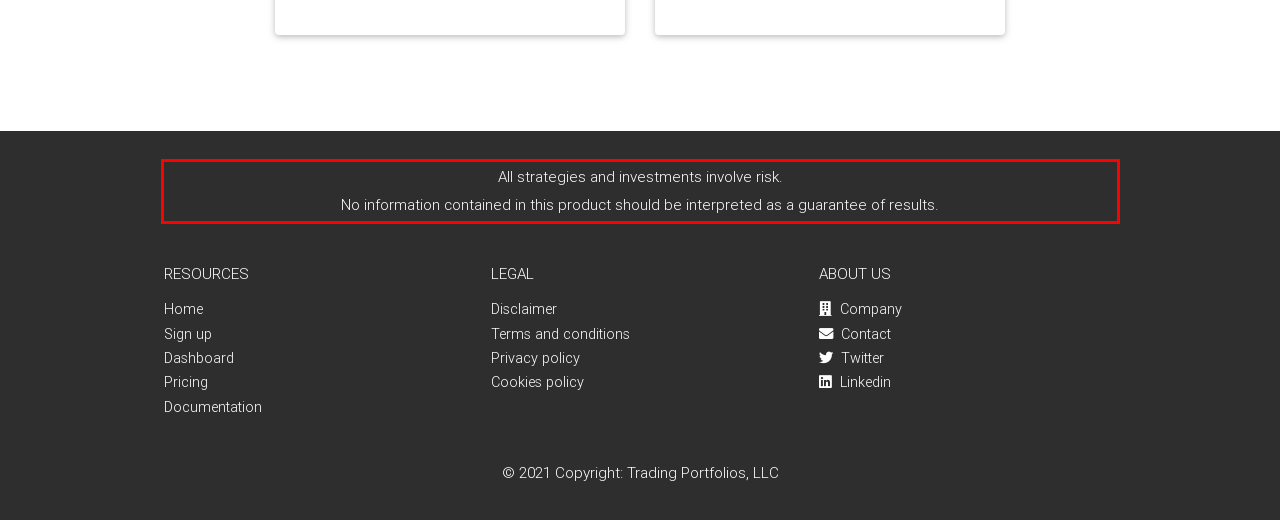Please extract the text content from the UI element enclosed by the red rectangle in the screenshot.

All strategies and investments involve risk. No information contained in this product should be interpreted as a guarantee of results.